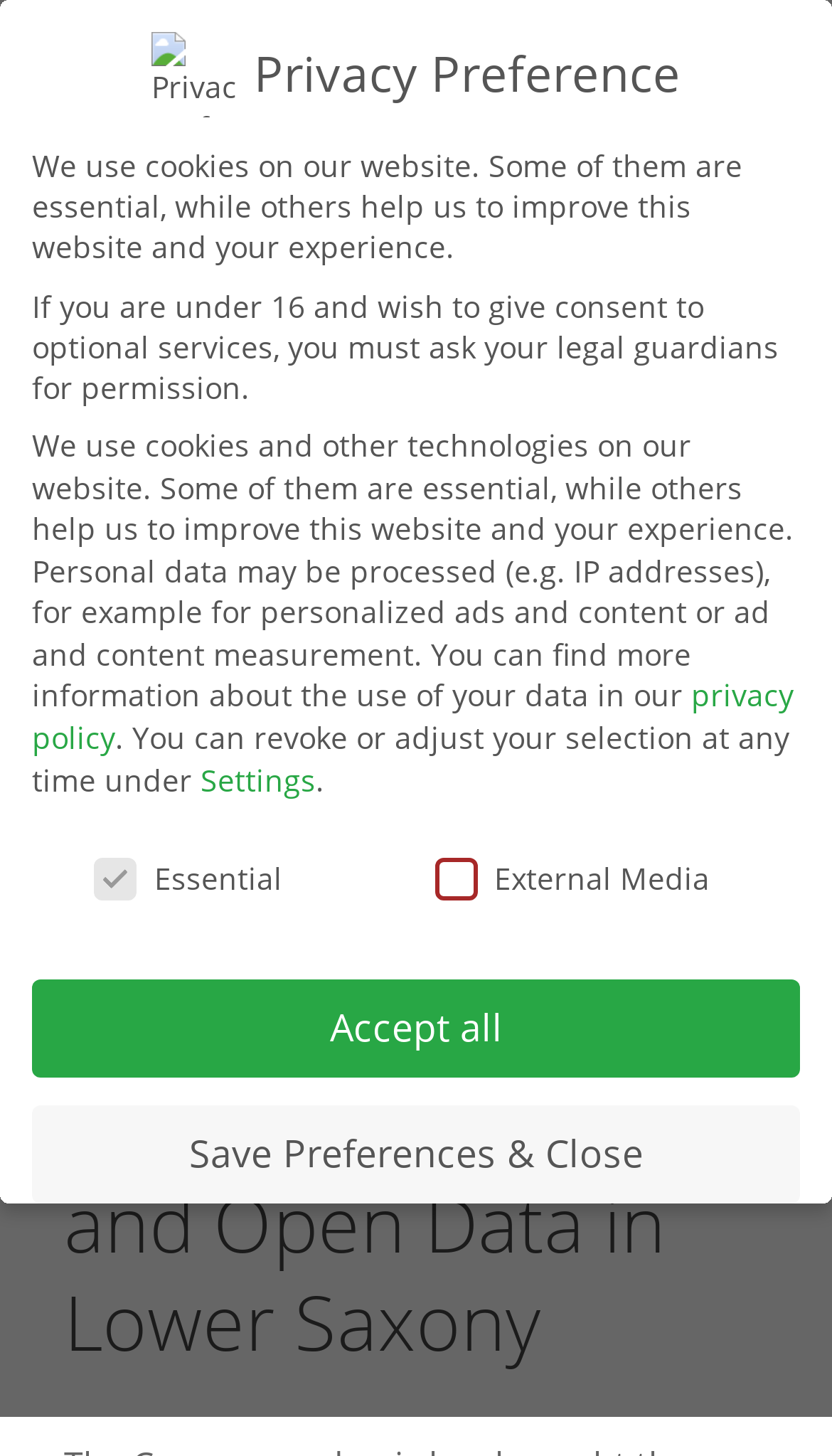Based on the image, give a detailed response to the question: What type of data may be processed according to the privacy policy?

I found a StaticText element within the 'Privacy Preference' section that mentions 'Personal data may be processed (e.g. IP addresses), for example for personalized ads and content or ad and content measurement.' This suggests that IP addresses are one type of data that may be processed.